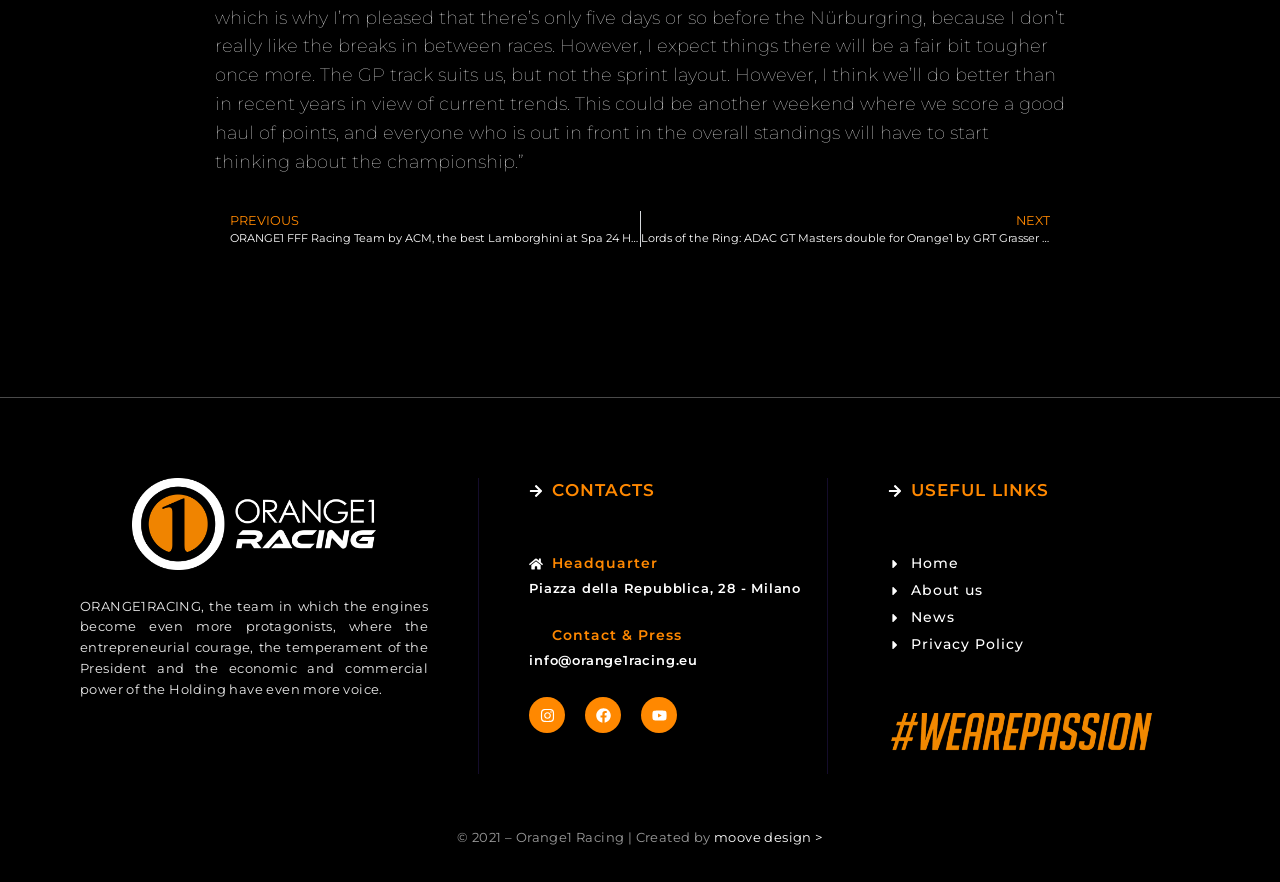What is the name of the racing team?
Refer to the screenshot and answer in one word or phrase.

Orange1 Racing